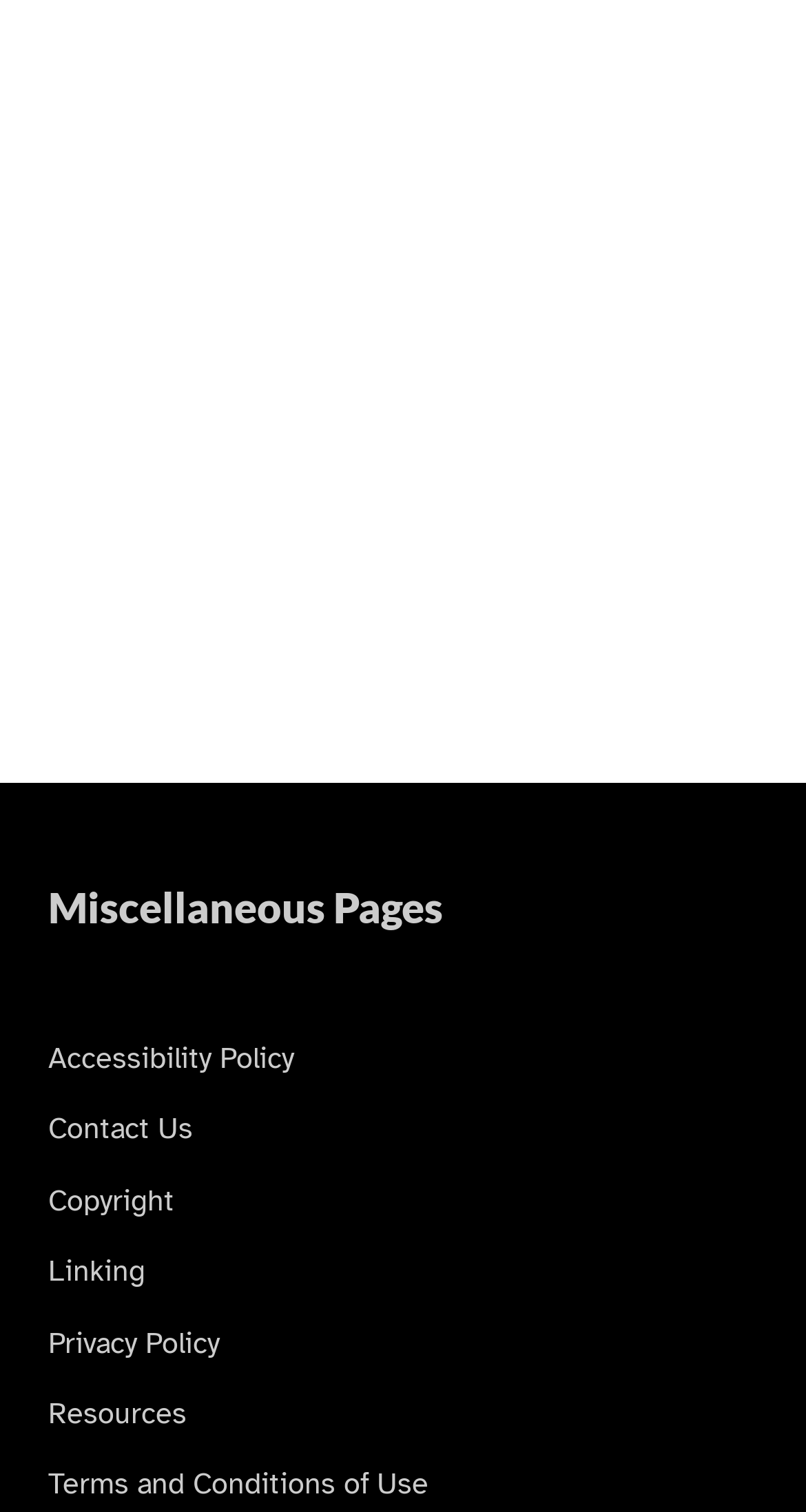Select the bounding box coordinates of the element I need to click to carry out the following instruction: "Share on facebook".

[0.072, 0.105, 0.236, 0.193]